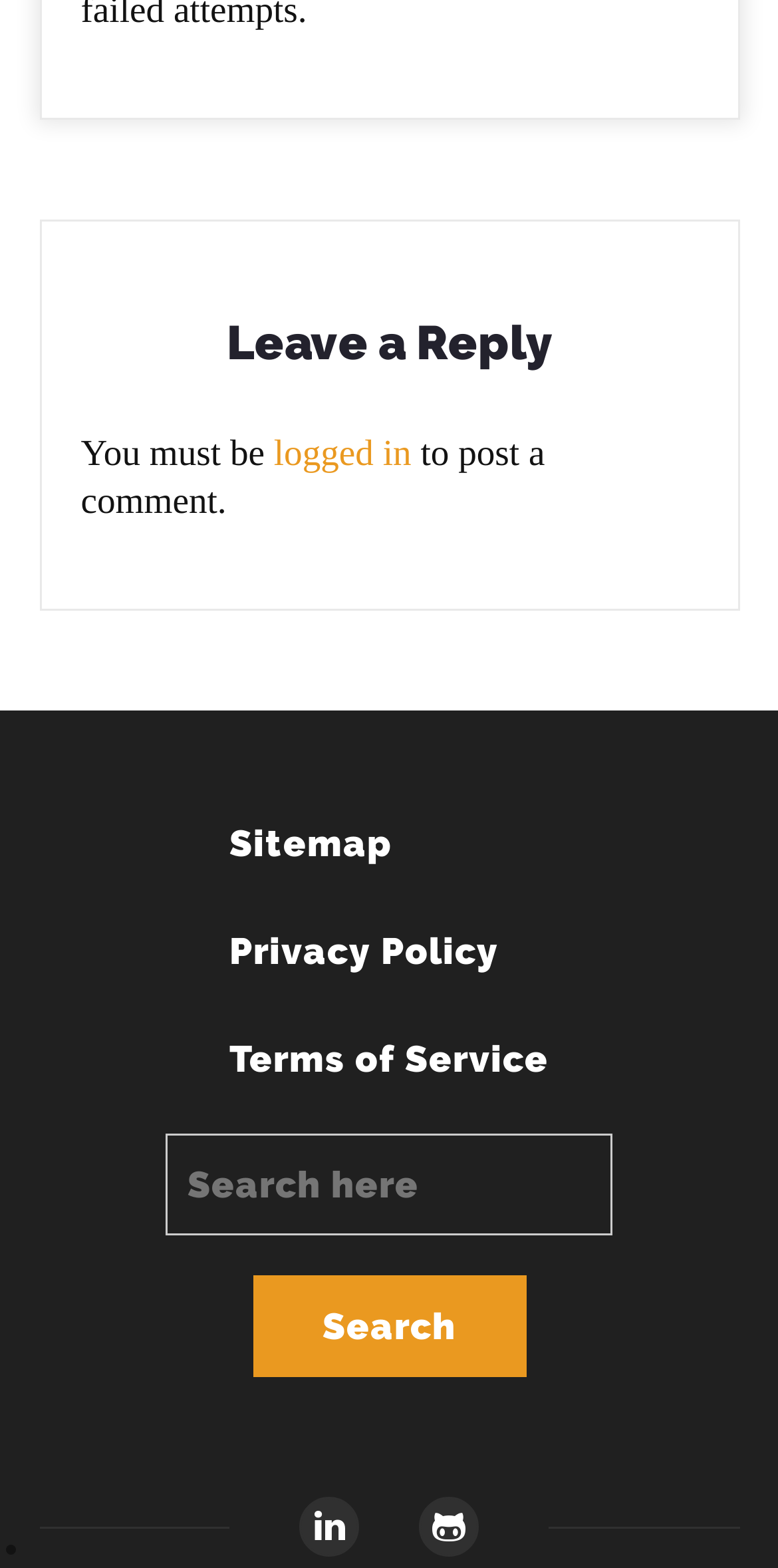What are the three links present at the bottom?
Using the image as a reference, answer the question with a short word or phrase.

Sitemap, Privacy Policy, Terms of Service